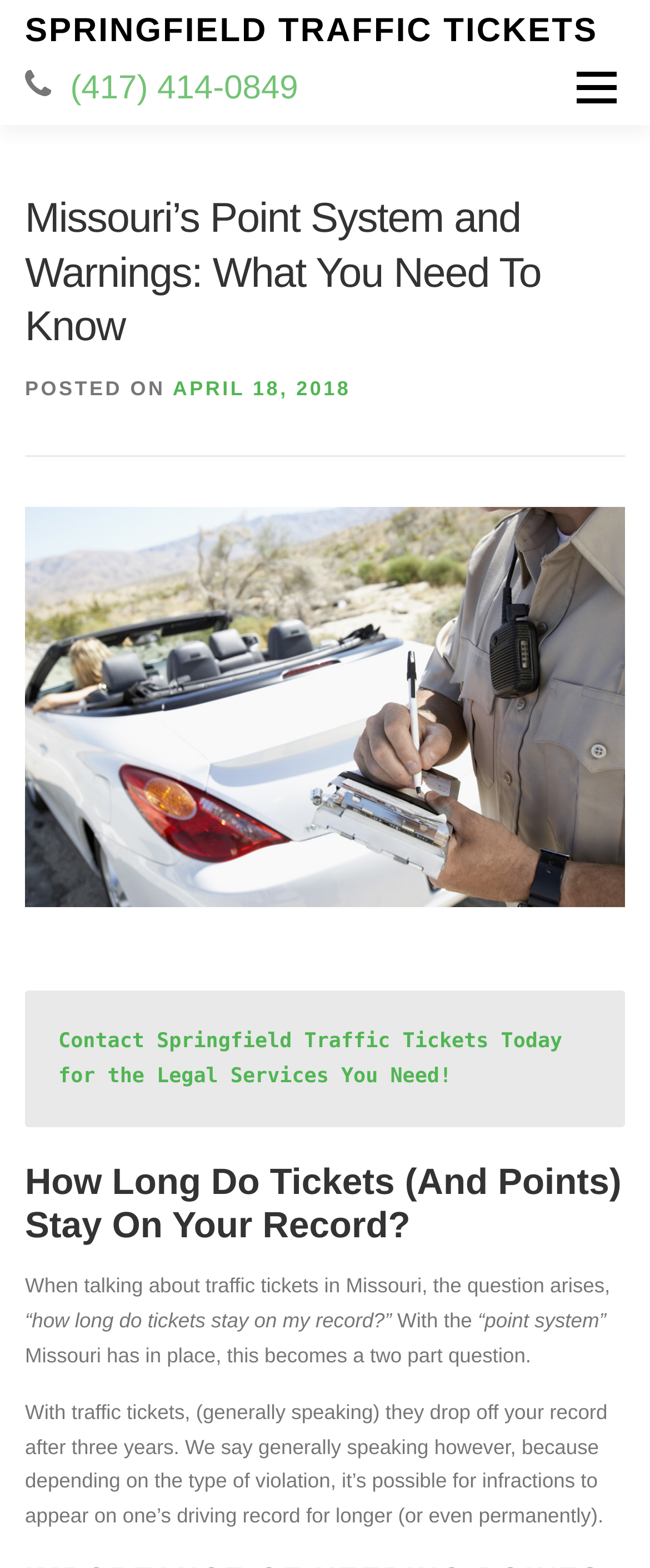How long do traffic tickets stay on your record in Missouri?
Use the image to give a comprehensive and detailed response to the question.

I found the answer by reading the paragraph that starts with 'When talking about traffic tickets in Missouri, the question arises...' and it says that generally speaking, traffic tickets drop off your record after three years, although it may vary depending on the type of violation.